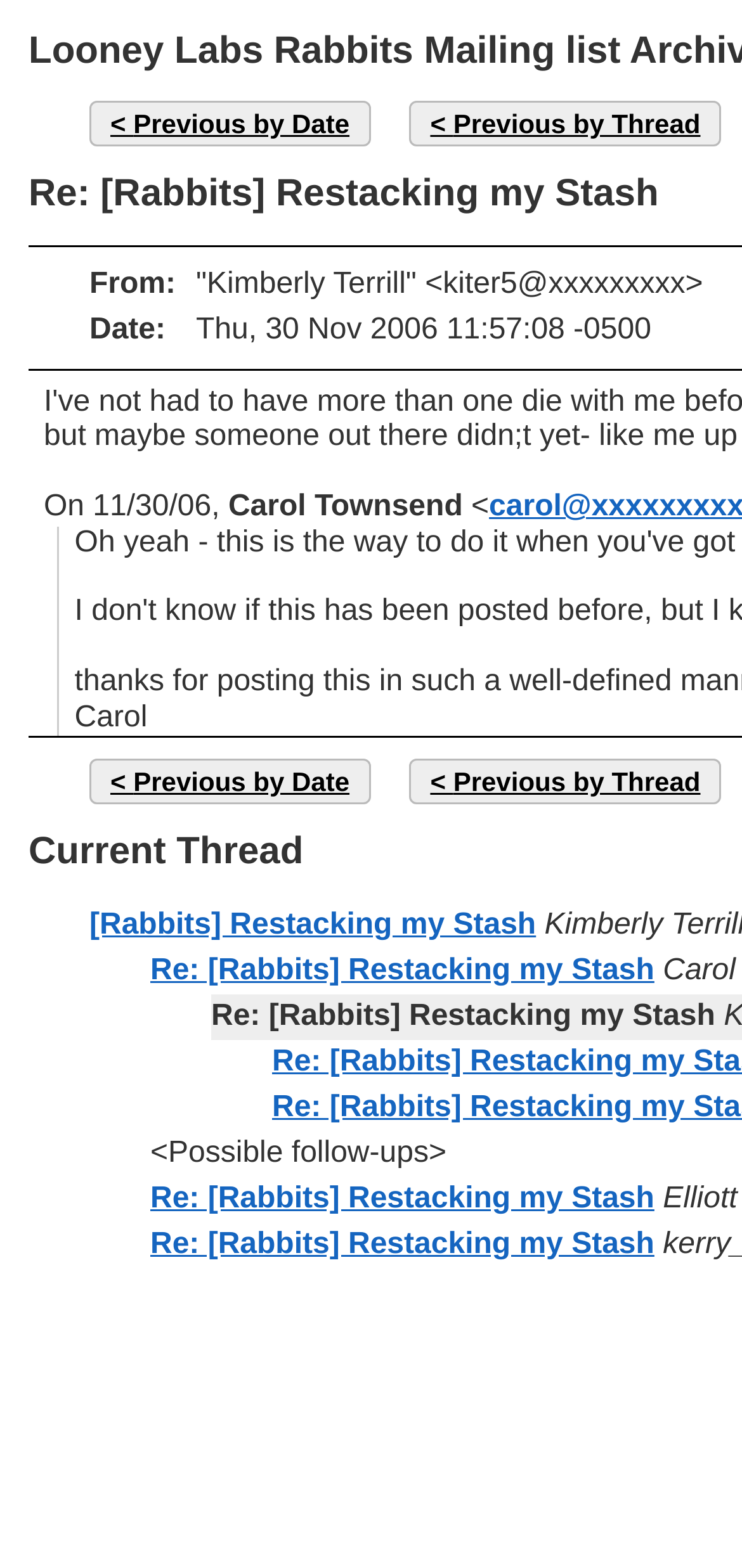Provide a brief response to the question below using one word or phrase:
How many links are there on the page?

7